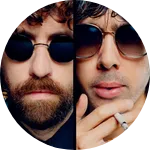Respond with a single word or phrase for the following question: 
In what year was Crookers formed?

2003